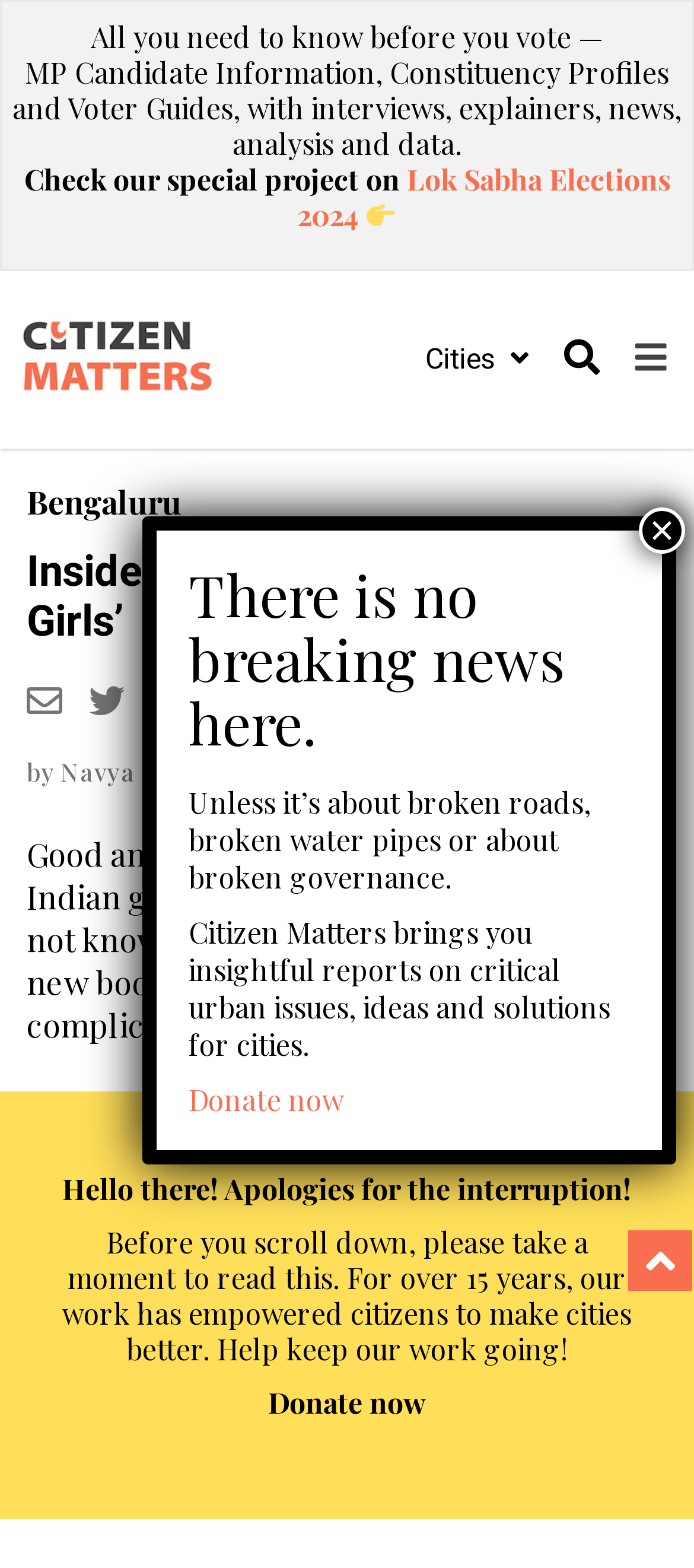Determine the bounding box for the HTML element described here: "Managed Switches". The coordinates should be given as [left, top, right, bottom] with each number being a float between 0 and 1.

None